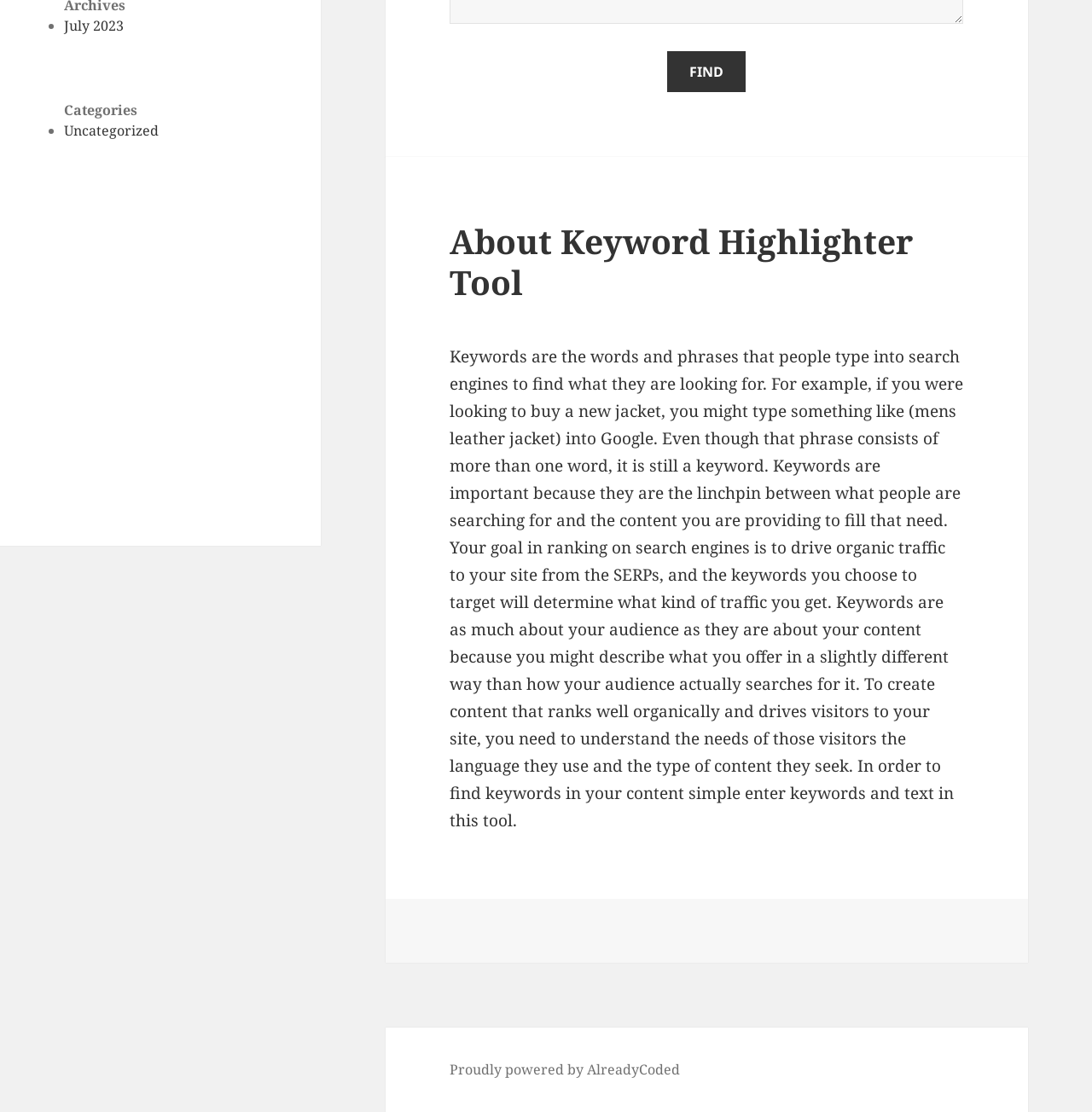Using the format (top-left x, top-left y, bottom-right x, bottom-right y), provide the bounding box coordinates for the described UI element. All values should be floating point numbers between 0 and 1: Proudly powered by AlreadyCoded

[0.412, 0.953, 0.623, 0.971]